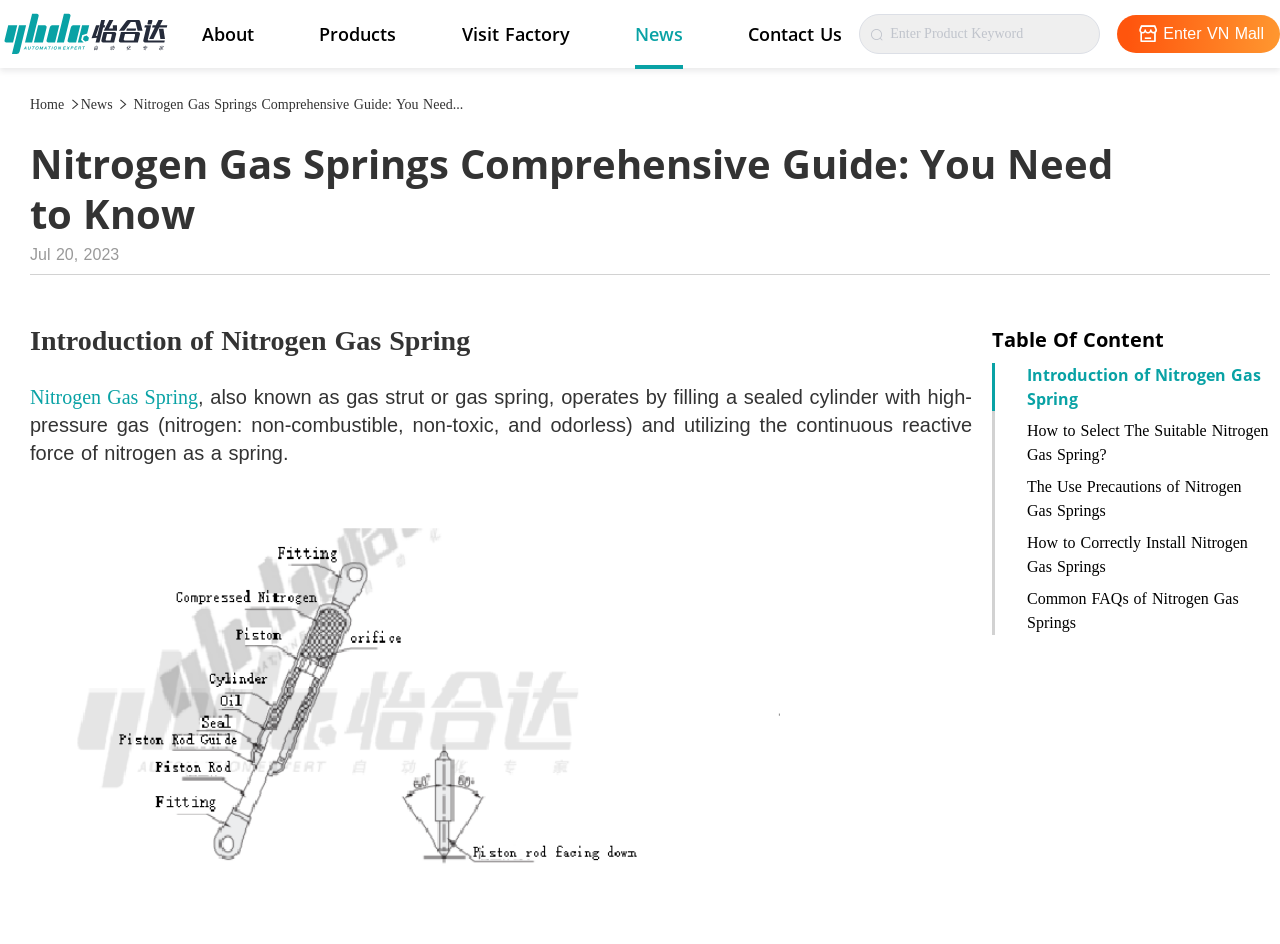Determine the bounding box coordinates of the UI element described below. Use the format (top-left x, top-left y, bottom-right x, bottom-right y) with floating point numbers between 0 and 1: Introduction of Nitrogen Gas Spring

[0.802, 0.385, 0.992, 0.435]